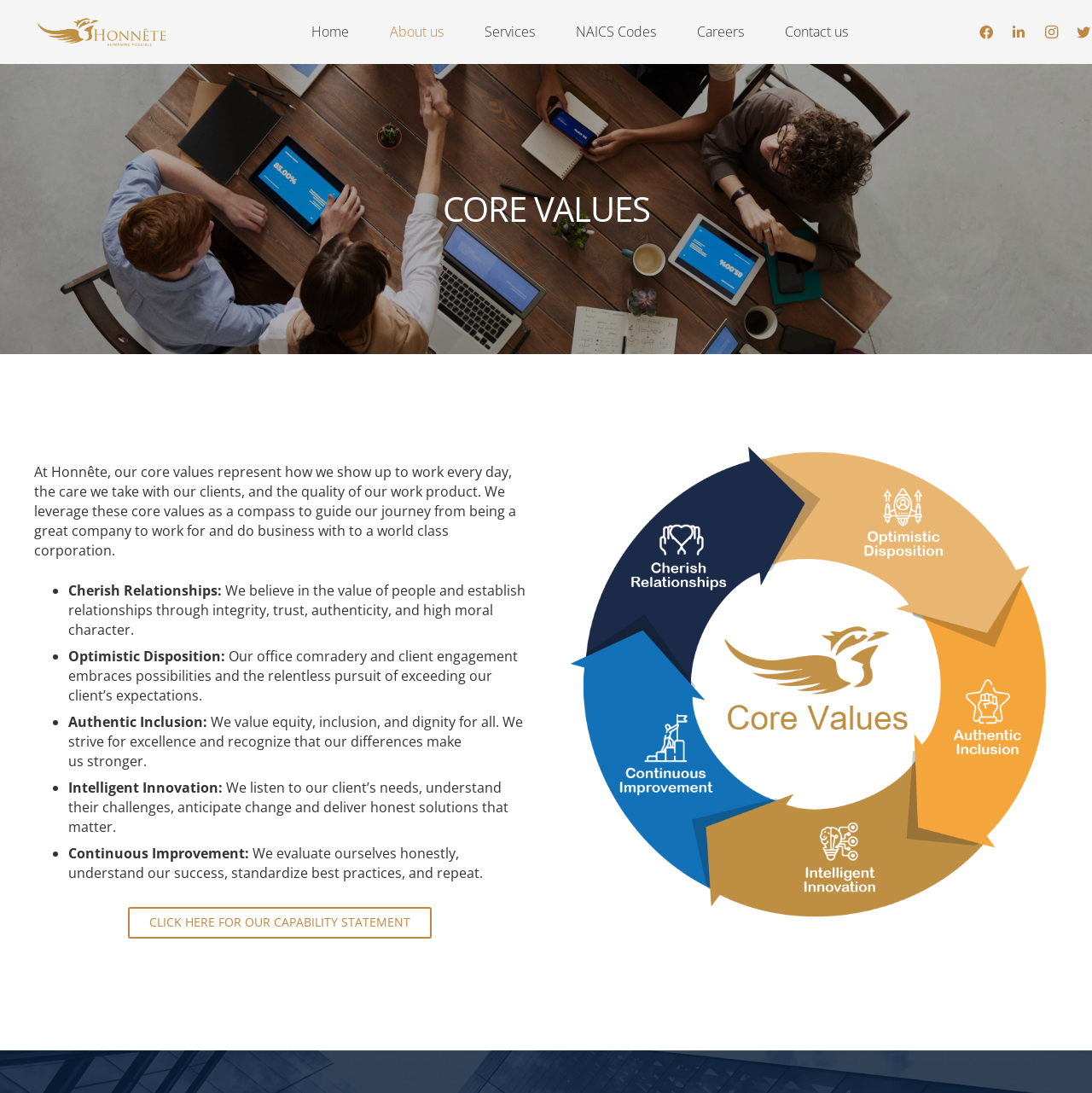Provide the bounding box coordinates of the HTML element described as: "Careers". The bounding box coordinates should be four float numbers between 0 and 1, i.e., [left, top, right, bottom].

[0.619, 0.0, 0.7, 0.059]